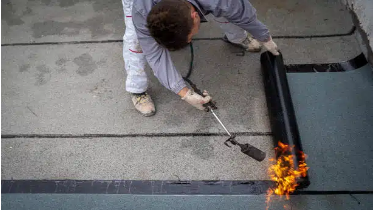Give a thorough caption for the picture.

The image illustrates a skilled technician performing roof waterproofing by applying a heated torch to a black waterproofing membrane. The worker is focused on seamlessly adhering the membrane to the roof surface, demonstrating a vital method for ensuring durability and protection against water infiltration. The background shows a textured gray surface, typical of roofing materials, emphasizing the industrial setting of the operation. This process is crucial for maintaining the integrity of structures, as effective roof waterproofing helps prevent damage caused by water leakage.